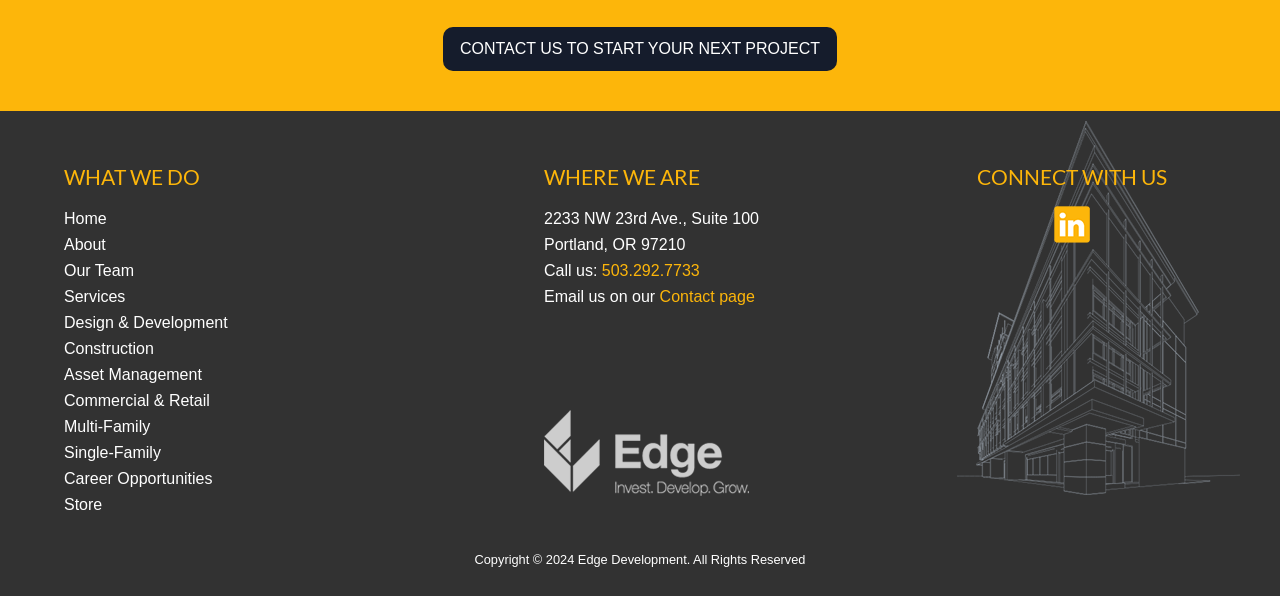How can I contact the company via email?
Respond with a short answer, either a single word or a phrase, based on the image.

Contact page